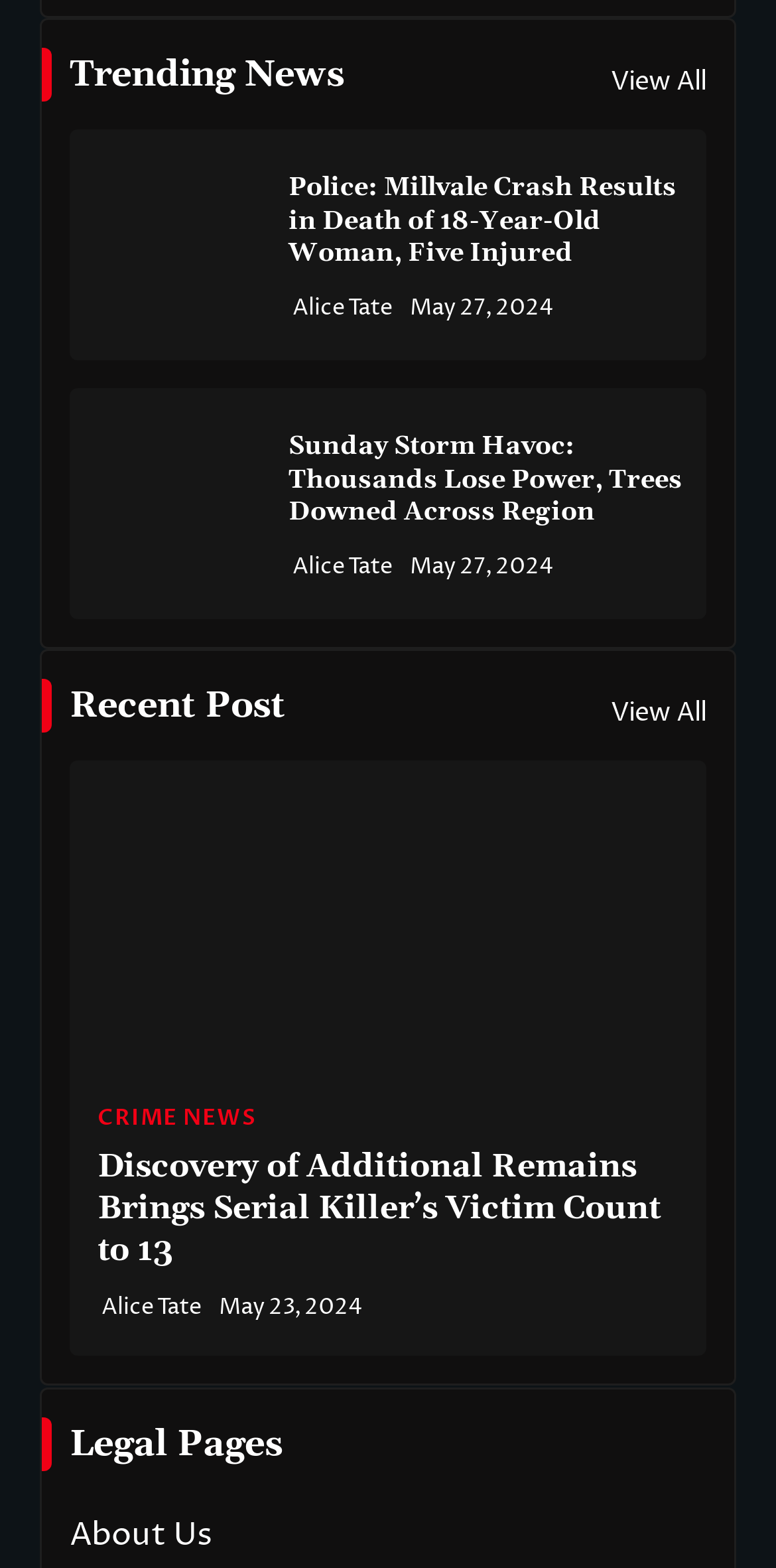Locate the bounding box coordinates of the element that should be clicked to fulfill the instruction: "View trending news".

[0.787, 0.04, 0.91, 0.065]